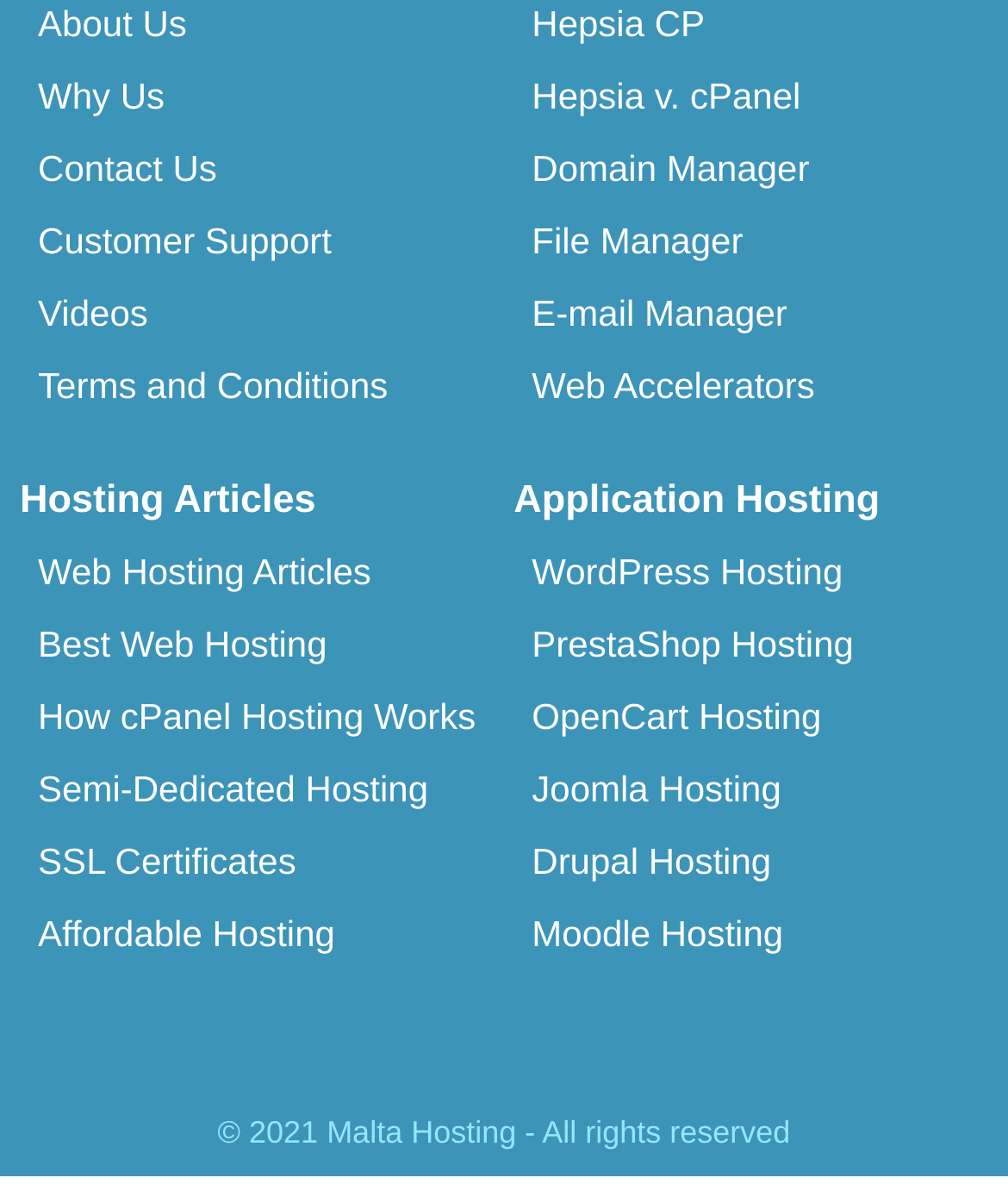Locate the bounding box coordinates of the clickable element to fulfill the following instruction: "Go to Customer Support". Provide the coordinates as four float numbers between 0 and 1 in the format [left, top, right, bottom].

[0.038, 0.185, 0.329, 0.22]